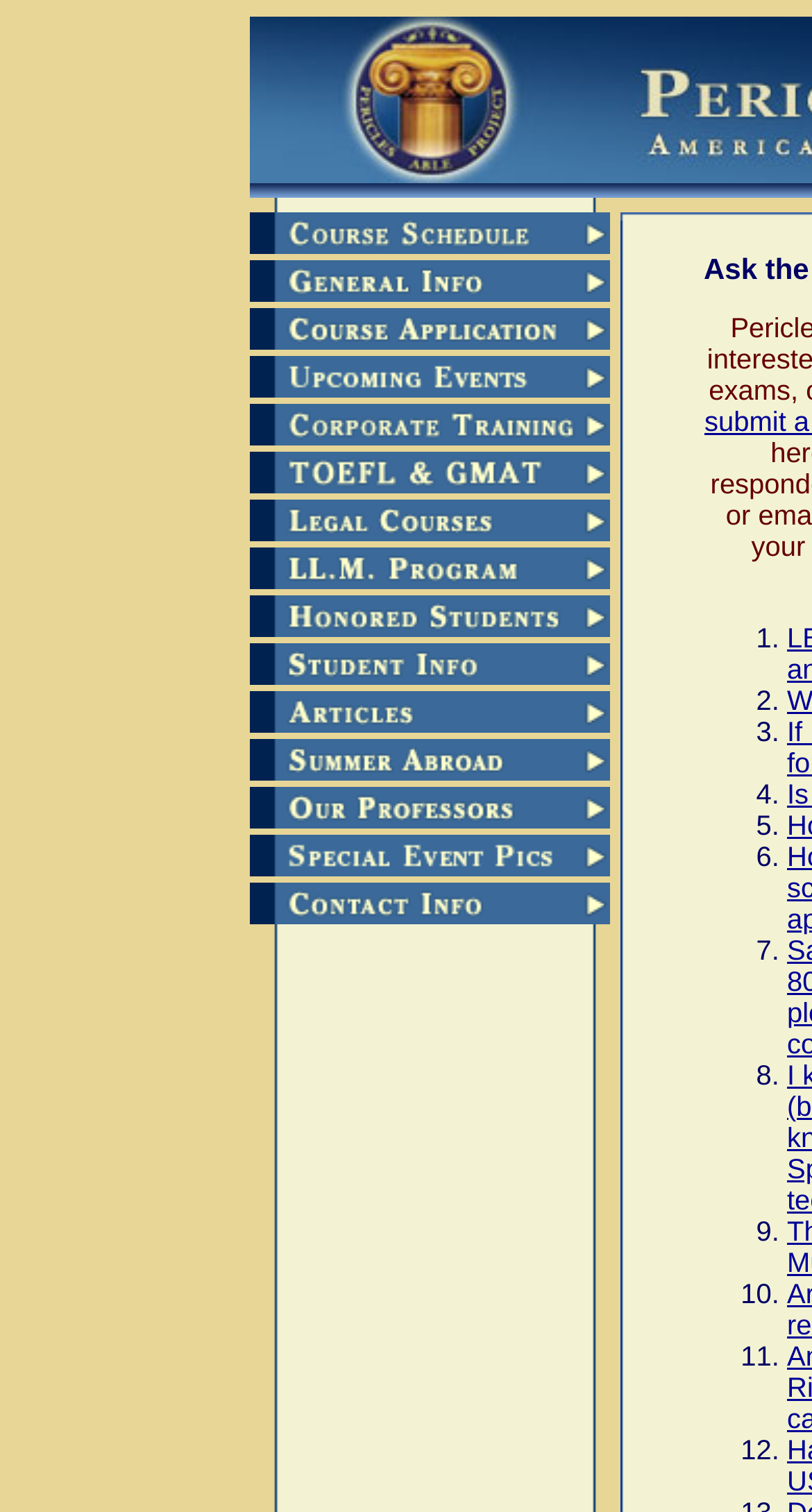Illustrate the webpage thoroughly, mentioning all important details.

The webpage is titled "Pericles ABLE Project - Ask the Experts Q & A" and appears to be a question-and-answer page focused on GMAT, TOEFL, and Law. 

At the top of the page, there is a table with a single row and two columns. The first column contains a list of 12 numbered list markers, ranging from "1." to "12.", positioned on the right side of the page. 

Below the table, there are 12 identical images, each positioned in a separate table cell, arranged vertically in a single column. These images are stacked on top of each other, taking up a significant portion of the page. 

There is no visible text or content on the page apart from the list markers and the images. The overall layout is organized, with the list markers and images neatly arranged in a structured format.